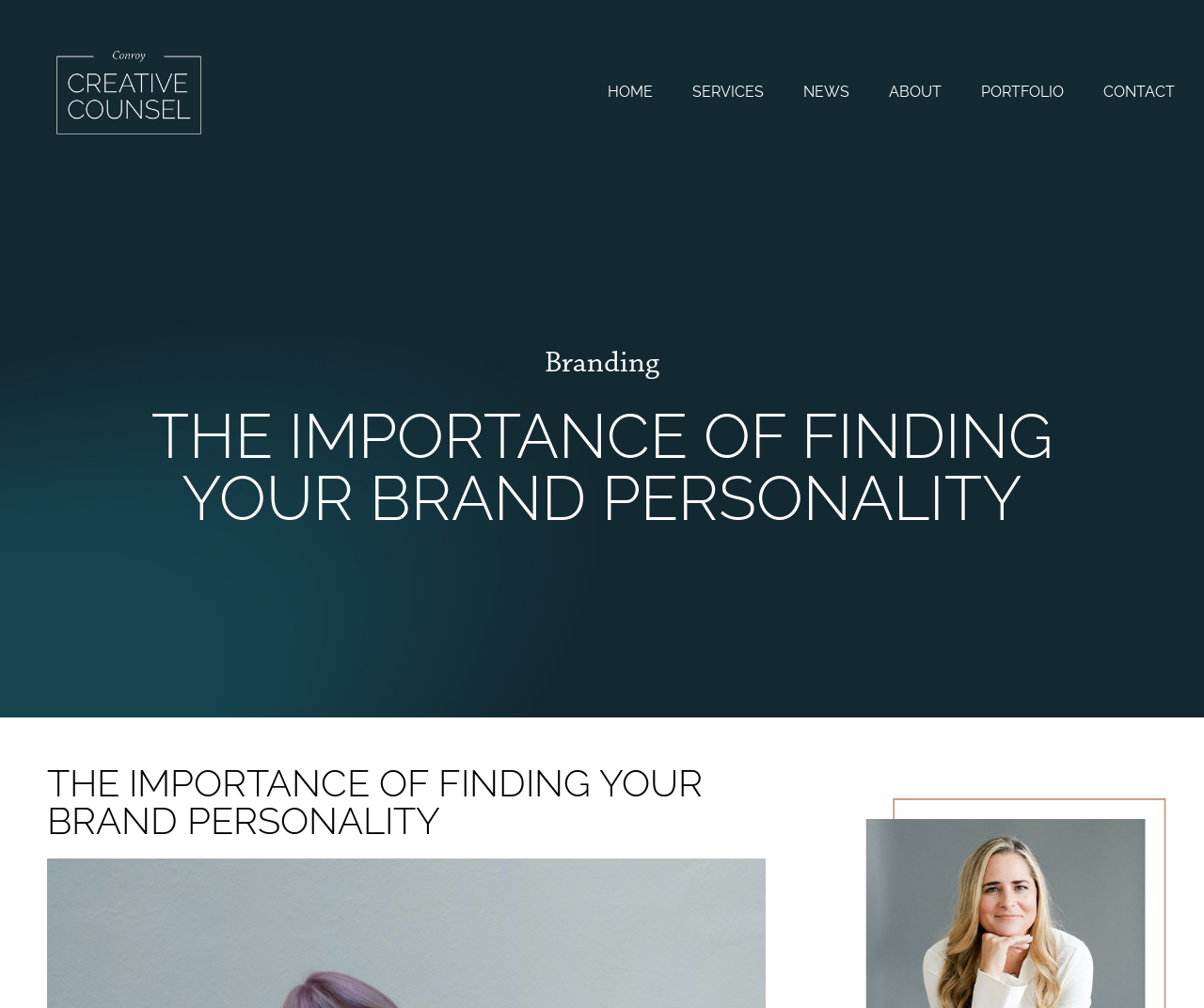Locate and generate the text content of the webpage's heading.

THE IMPORTANCE OF FINDING YOUR BRAND PERSONALITY